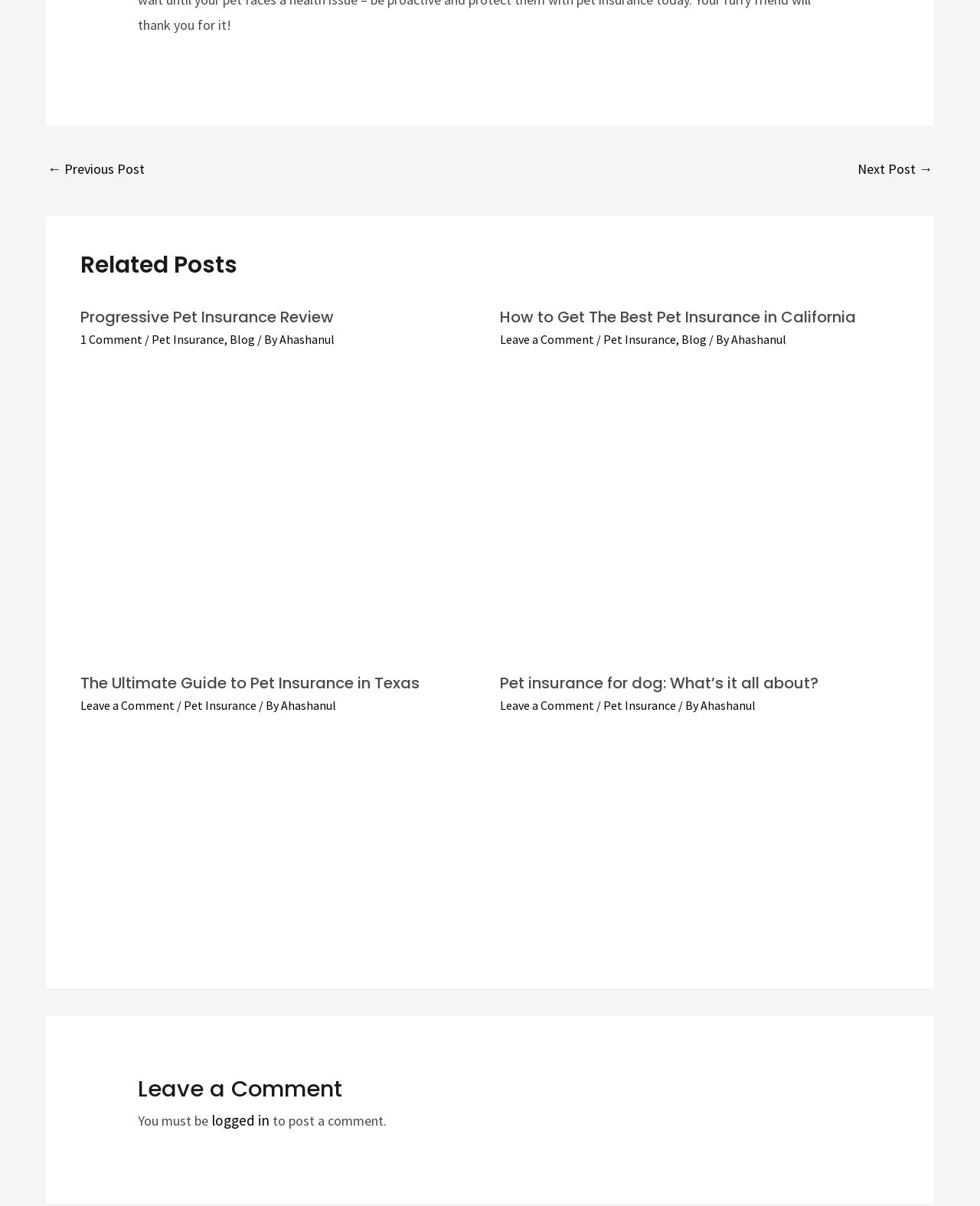Locate the bounding box coordinates of the element that should be clicked to fulfill the instruction: "Learn more about Horsing Around".

None